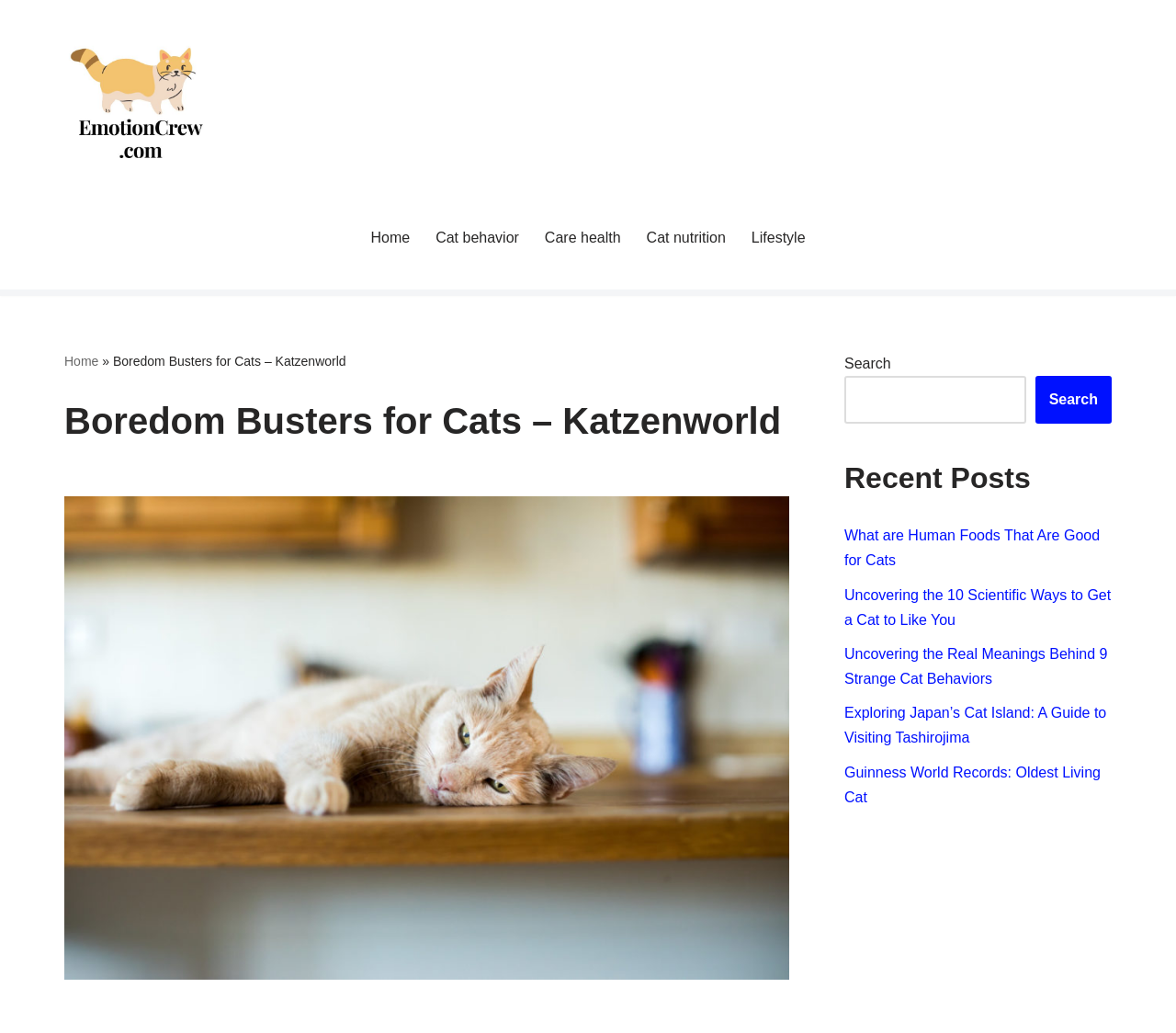Determine the bounding box coordinates of the region to click in order to accomplish the following instruction: "Search for something". Provide the coordinates as four float numbers between 0 and 1, specifically [left, top, right, bottom].

[0.718, 0.364, 0.872, 0.41]